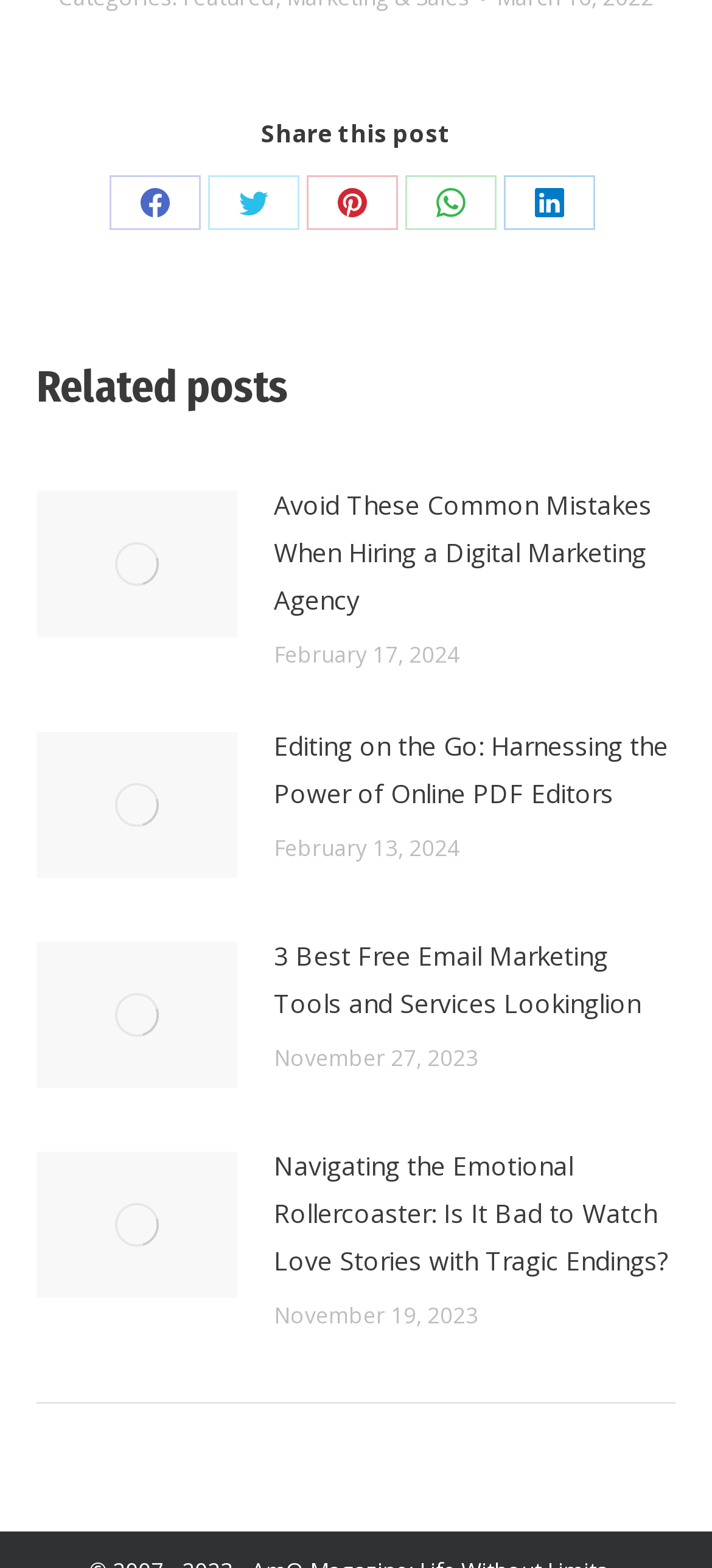Please provide a one-word or phrase answer to the question: 
What is the title of the section below the sharing buttons?

Related posts